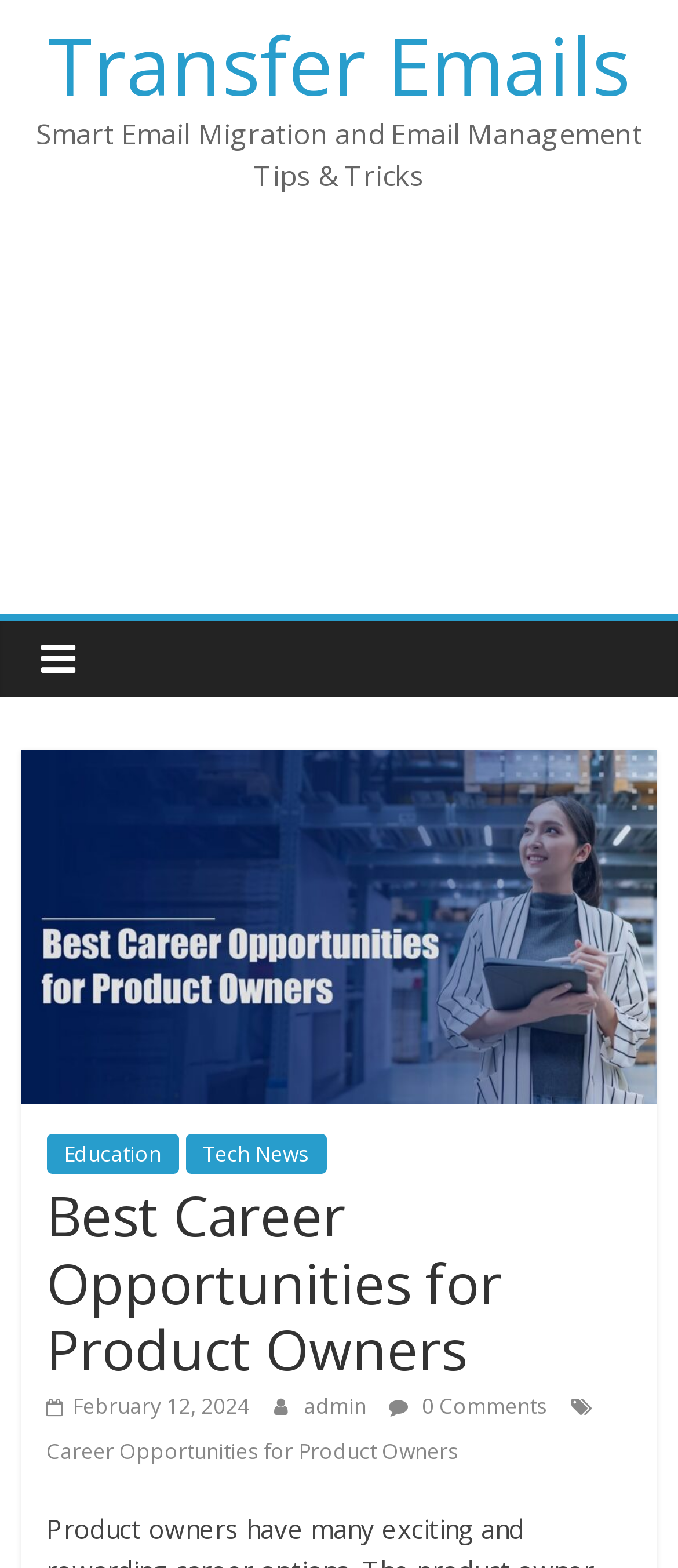How many links are there in the footer section?
Respond with a short answer, either a single word or a phrase, based on the image.

4